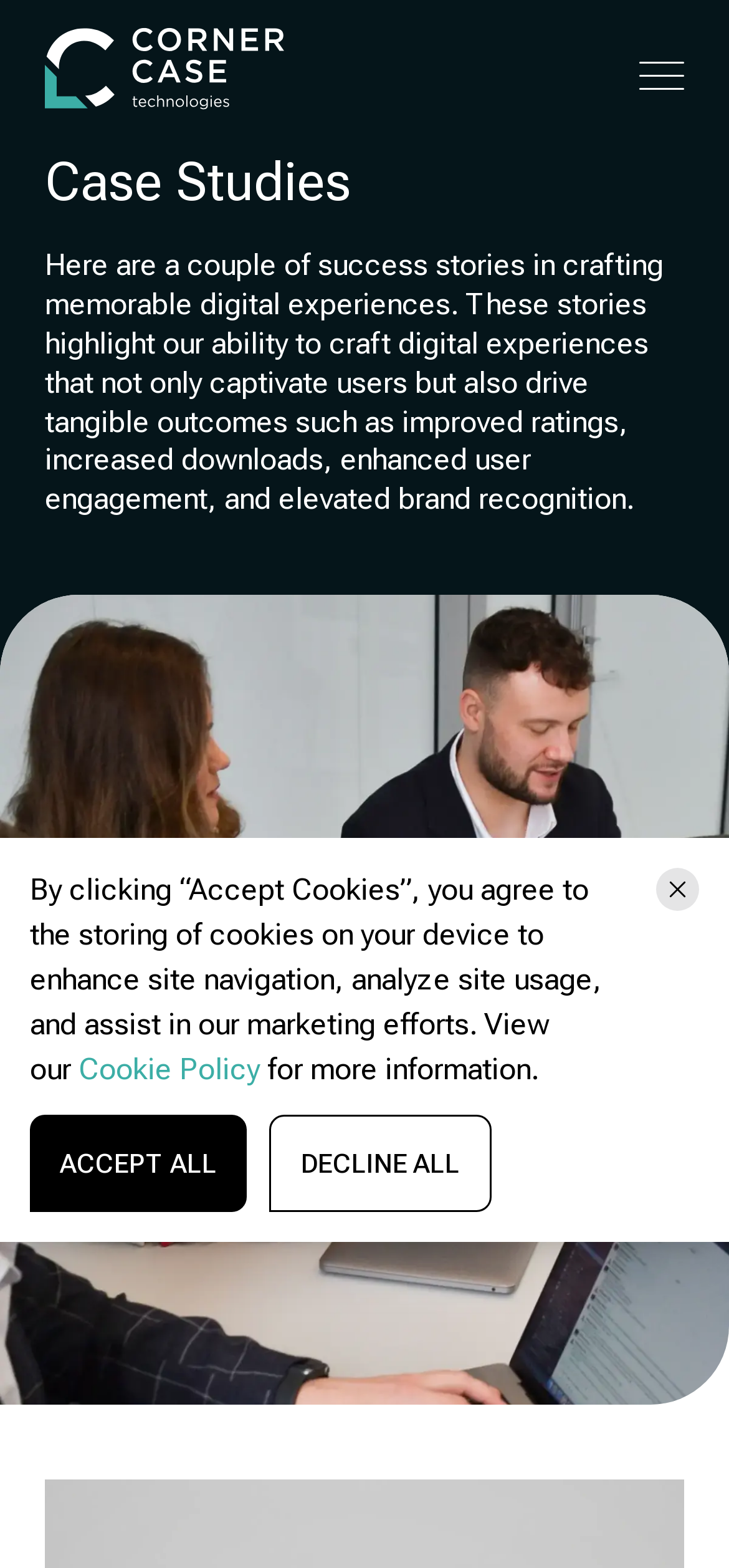How many buttons are there on the webpage?
Using the visual information, reply with a single word or short phrase.

4